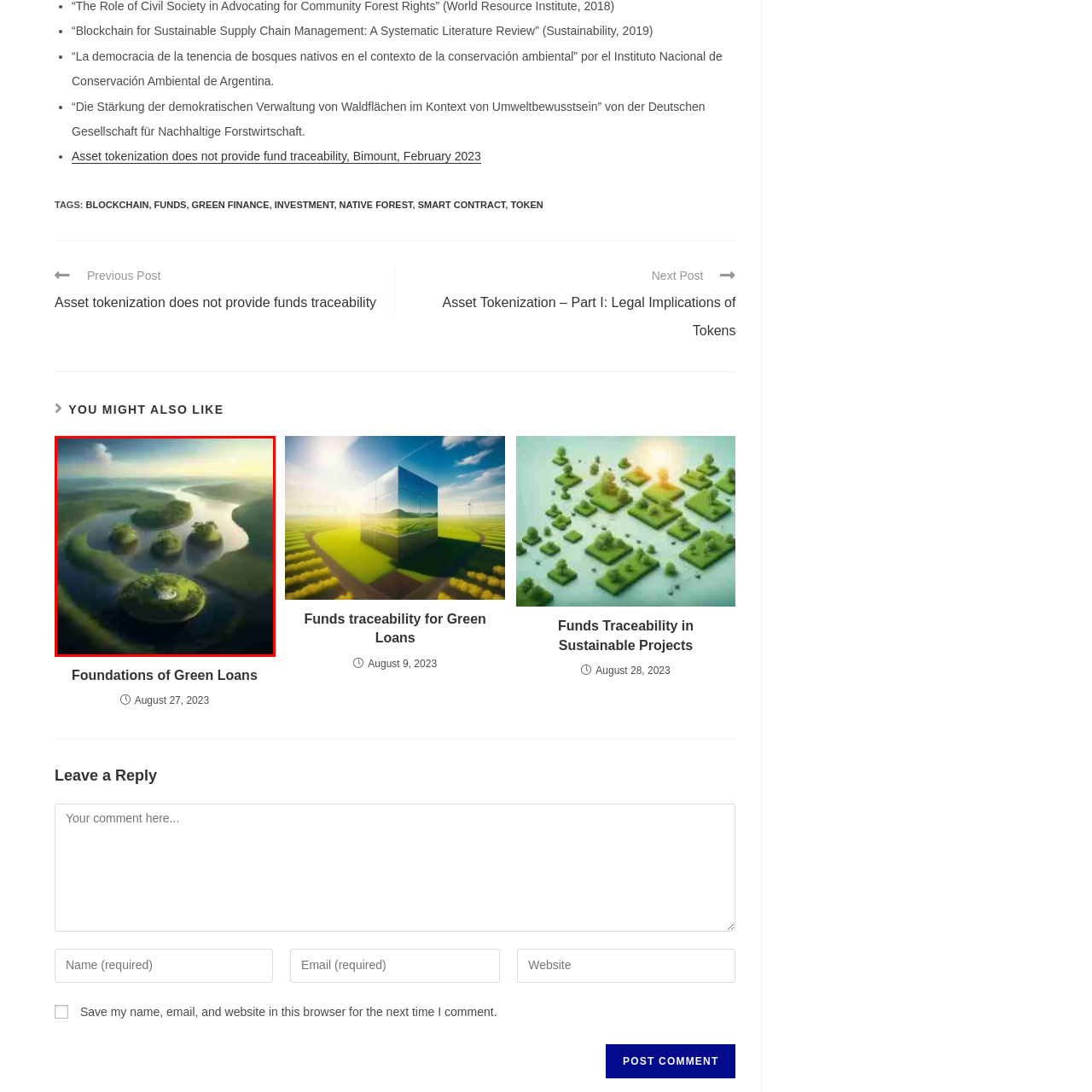What is the relationship between the land and water in the image?  
Carefully review the image highlighted by the red outline and respond with a comprehensive answer based on the image's content.

The caption states that the islands, each adorned with clusters of trees, create a harmonious balance between land and water, evoking a sense of tranquility.